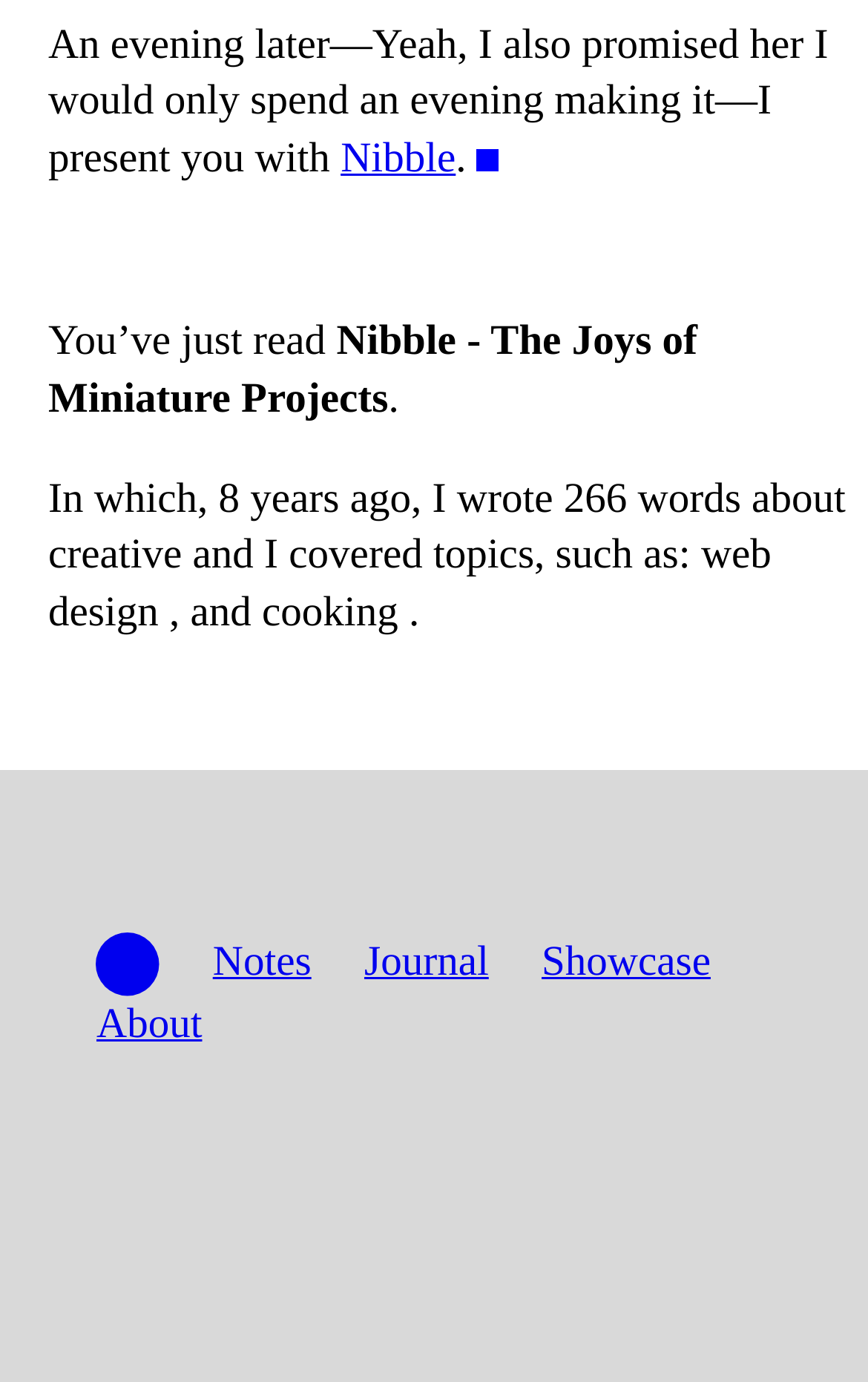Use the information in the screenshot to answer the question comprehensively: What is the name of the project mentioned?

The name of the project mentioned is 'Nibble' which is a link on the webpage, and it's also part of the title 'Nibble - The Joys of Miniature Projects'.